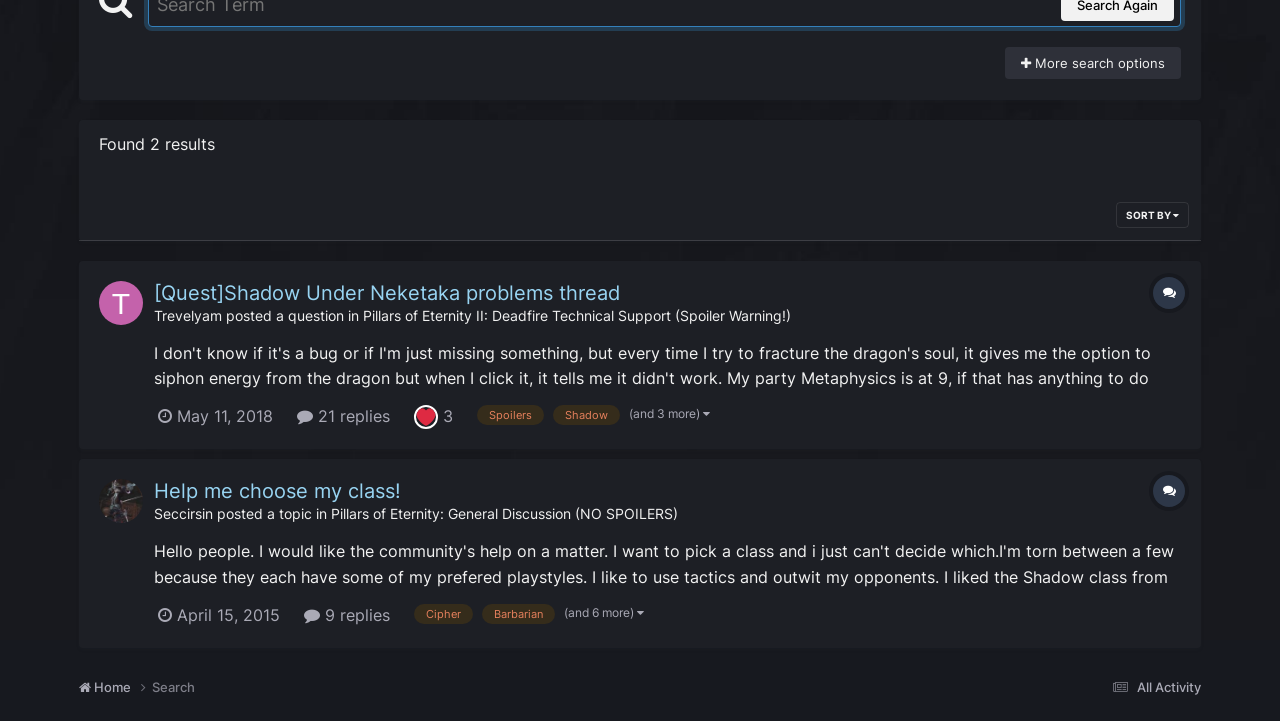Using floating point numbers between 0 and 1, provide the bounding box coordinates in the format (top-left x, top-left y, bottom-right x, bottom-right y). Locate the UI element described here: [Quest]Shadow Under Neketaka problems thread

[0.12, 0.389, 0.484, 0.422]